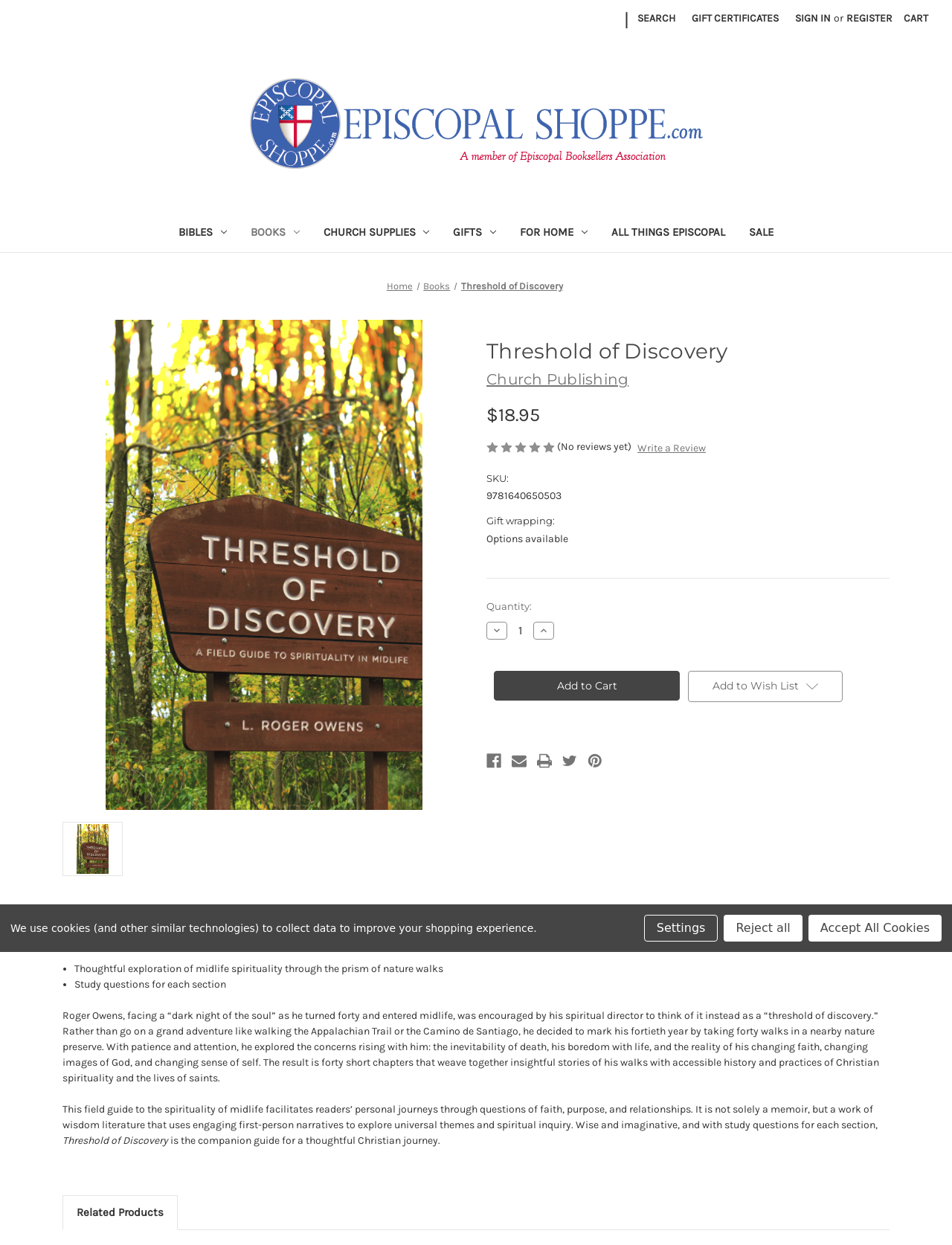Identify the bounding box coordinates of the region that needs to be clicked to carry out this instruction: "Write a Review". Provide these coordinates as four float numbers ranging from 0 to 1, i.e., [left, top, right, bottom].

[0.67, 0.353, 0.741, 0.366]